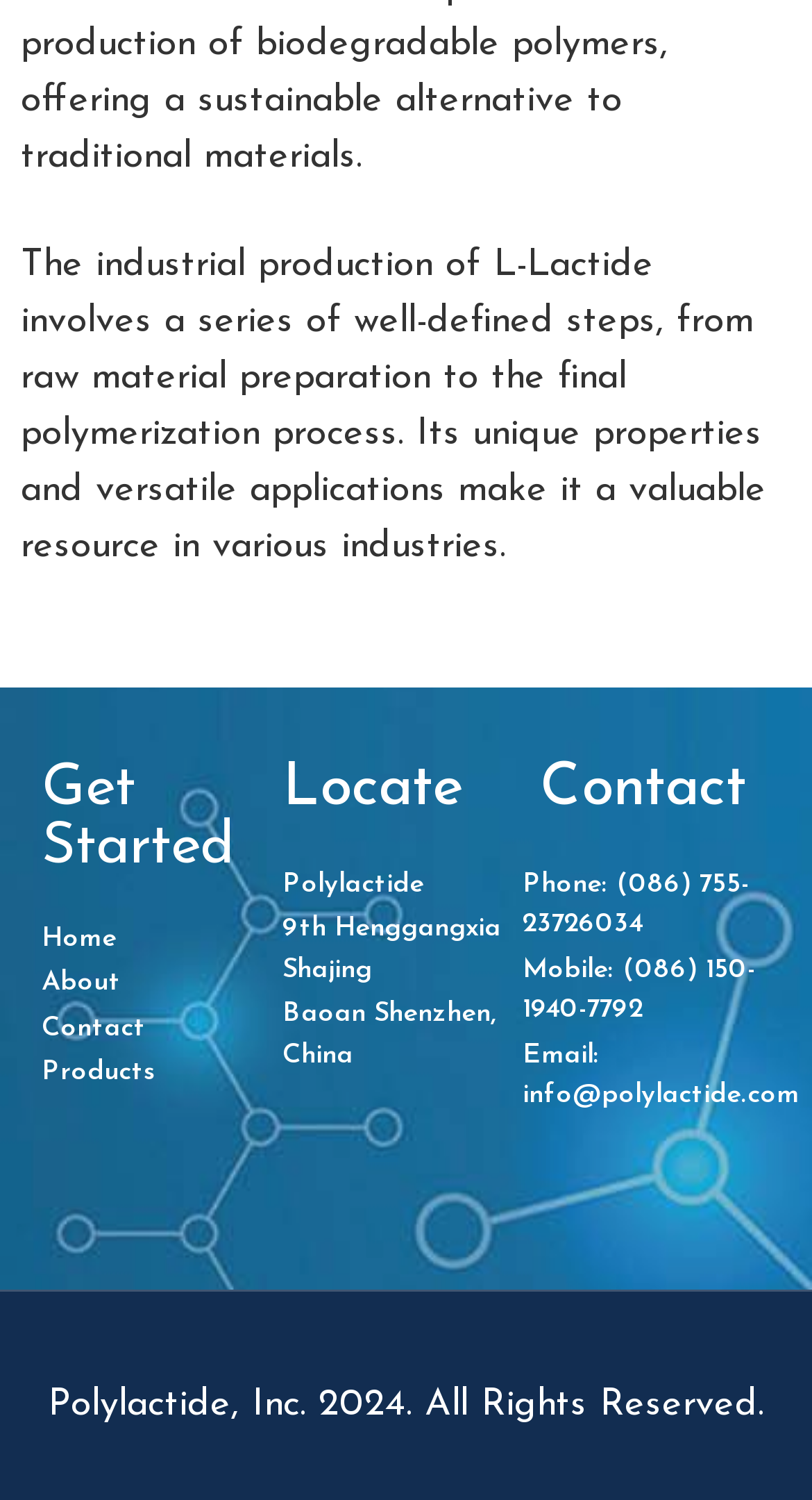What is the name of the company?
From the image, provide a succinct answer in one word or a short phrase.

Polylactide, Inc.